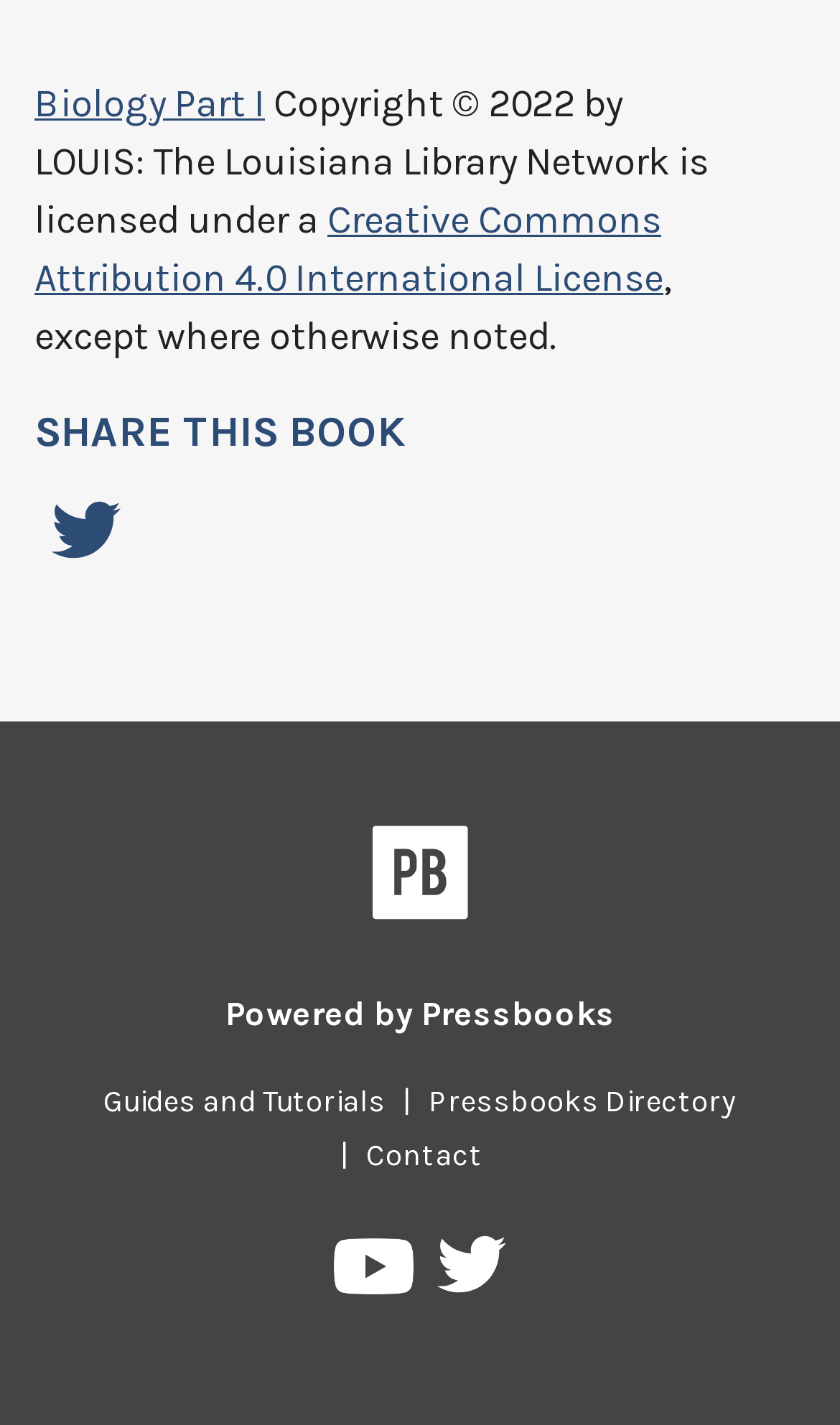Determine the bounding box coordinates for the area you should click to complete the following instruction: "Switch to English language".

None